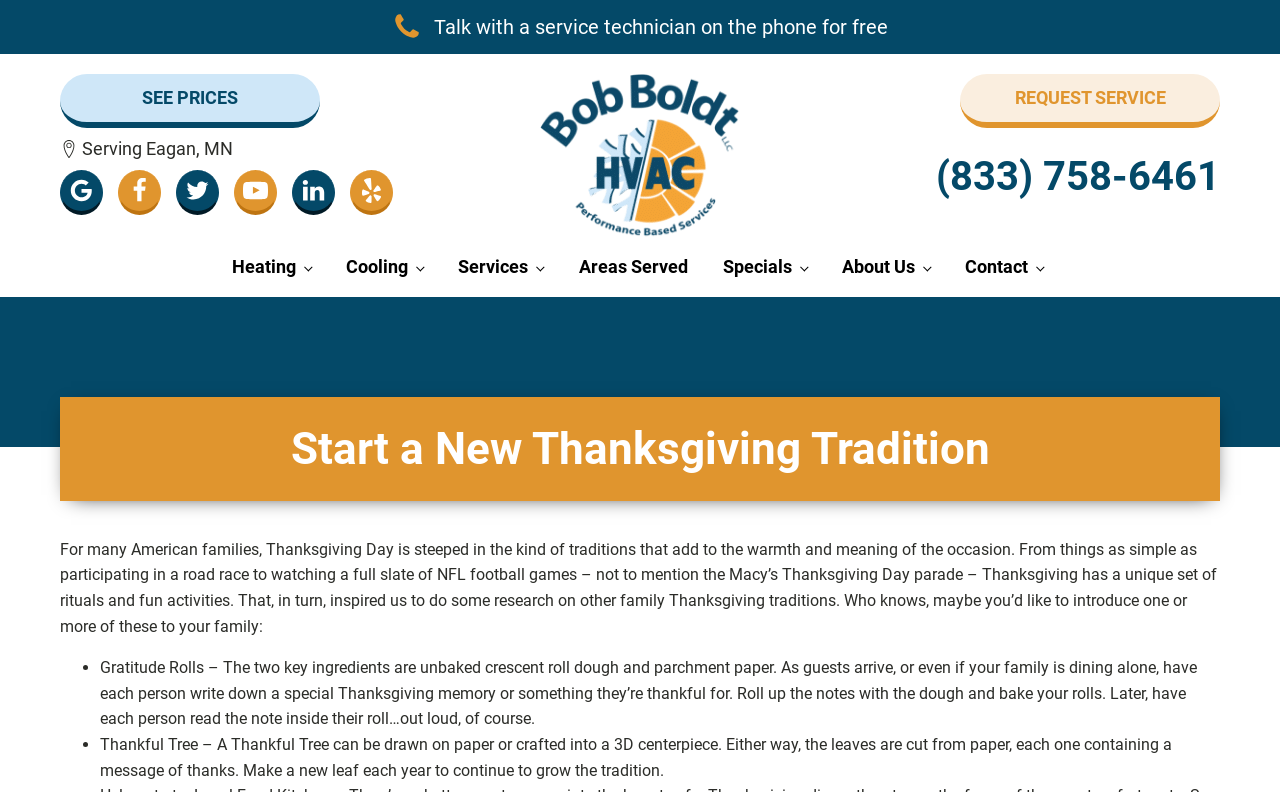Locate the bounding box coordinates of the clickable area needed to fulfill the instruction: "SEE PRICES".

[0.047, 0.093, 0.25, 0.162]